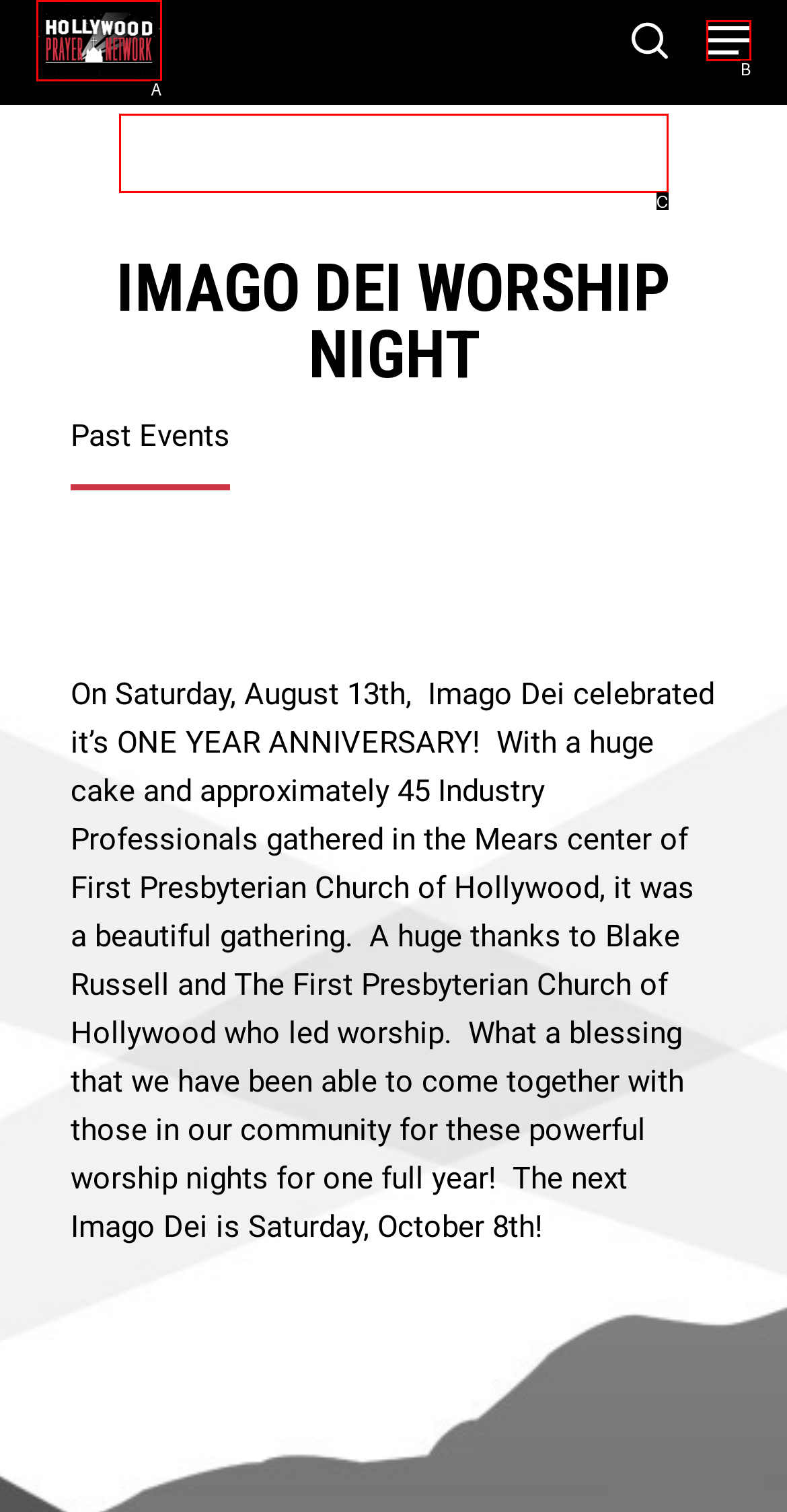Choose the HTML element that aligns with the description: alt="Hollywood Prayer Network". Indicate your choice by stating the letter.

A